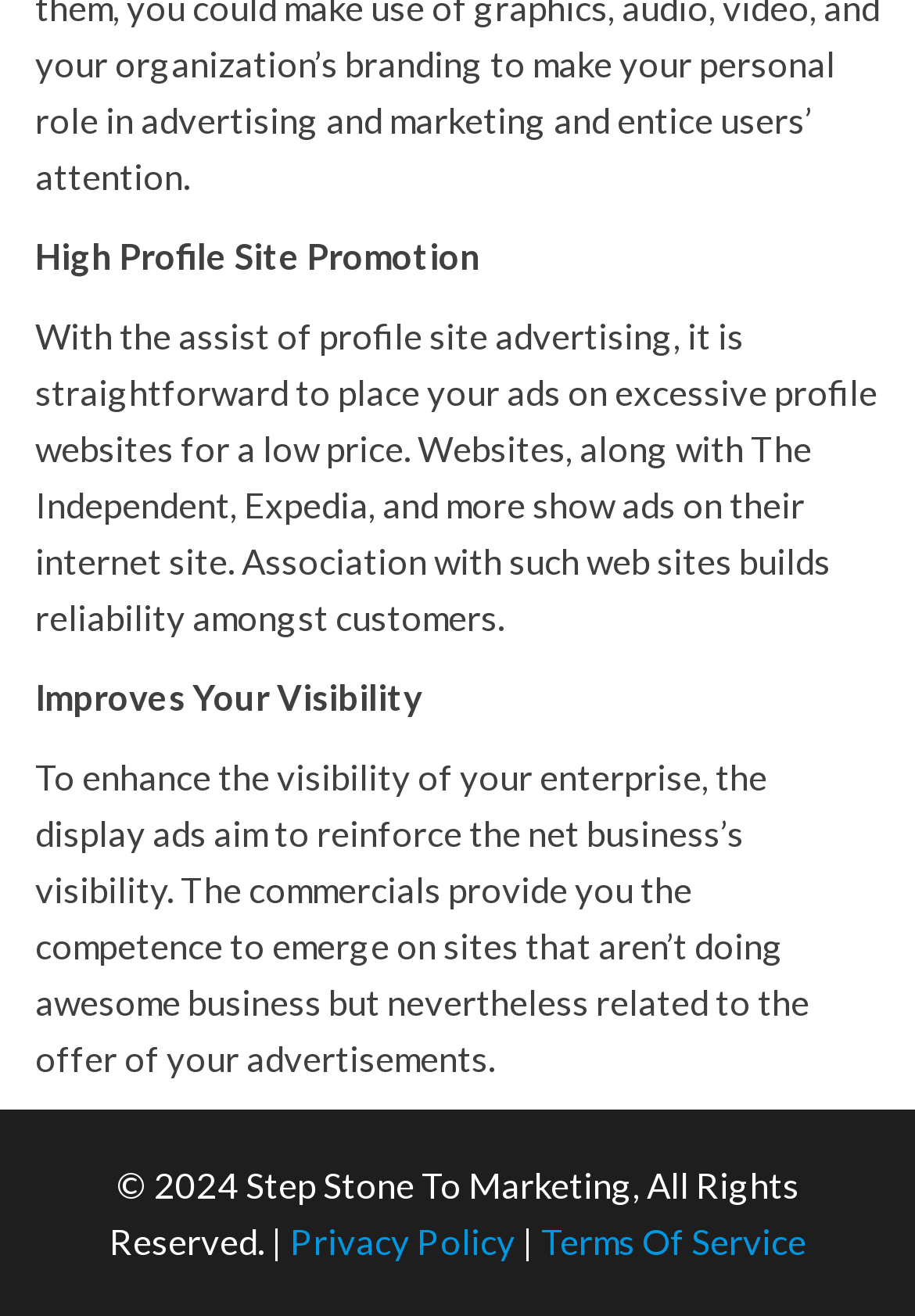Provide the bounding box coordinates of the UI element this sentence describes: "Privacy Policy".

[0.317, 0.927, 0.563, 0.959]